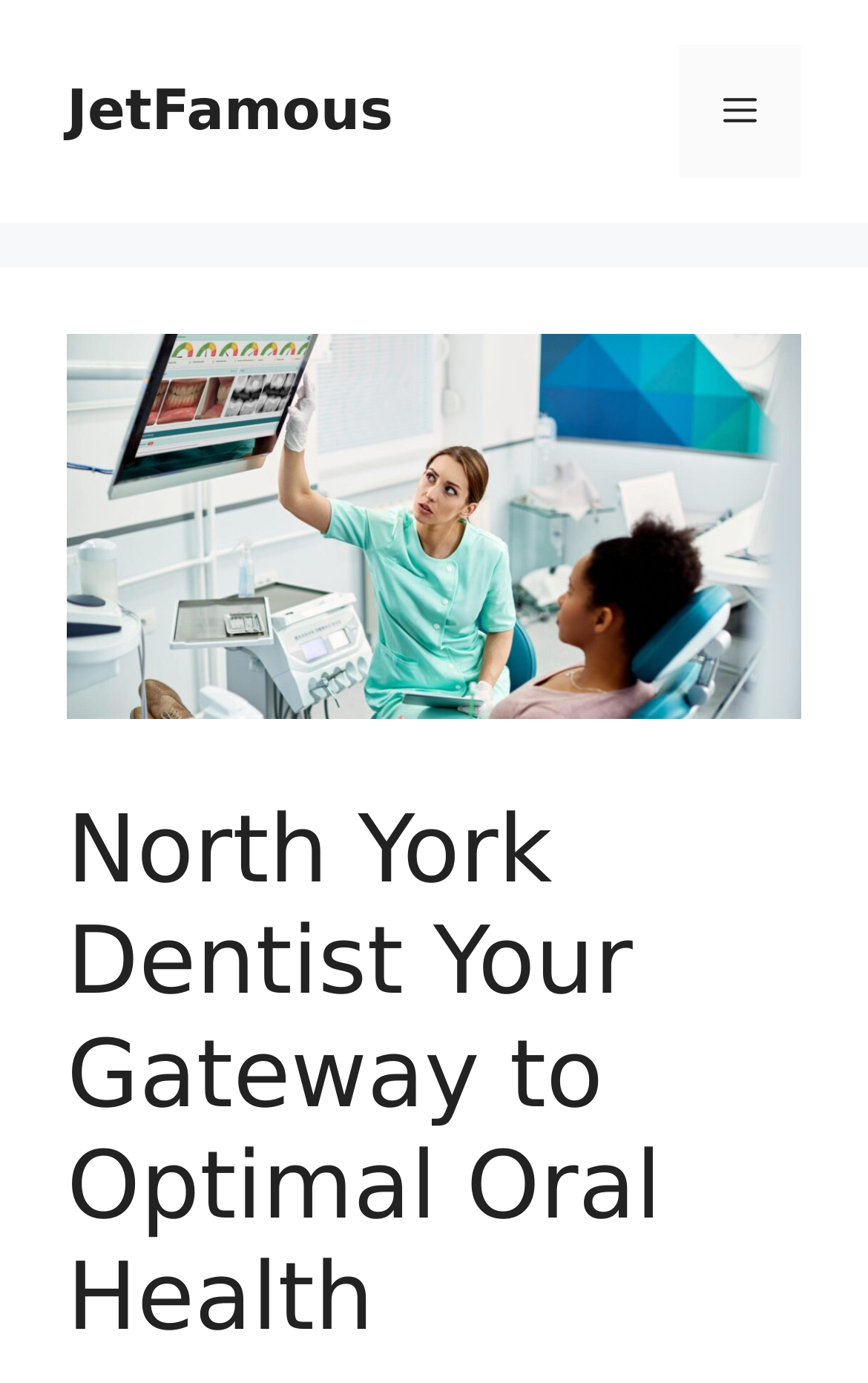Identify and provide the main heading of the webpage.

North York Dentist Your Gateway to Optimal Oral Health